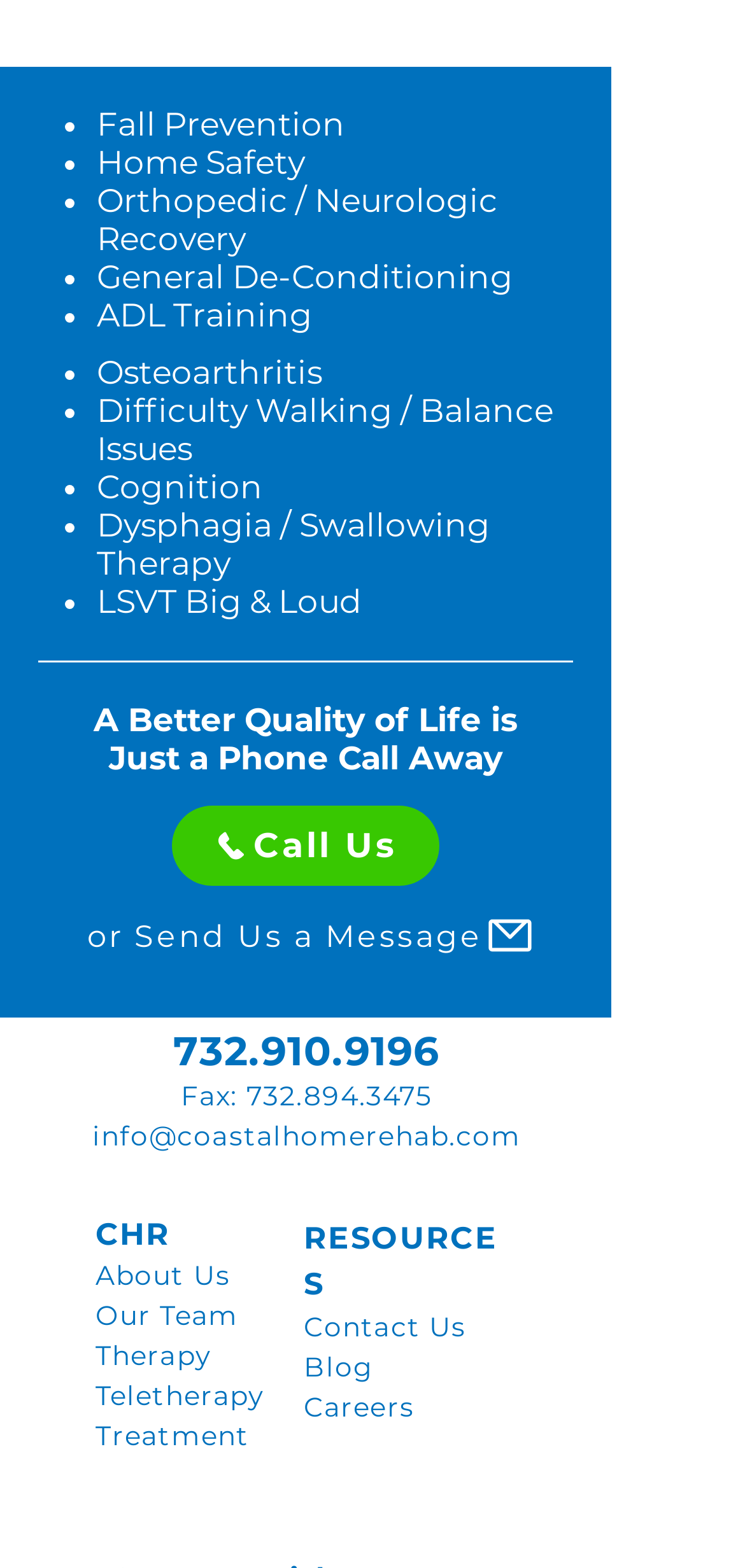What is the text of the first link?
Based on the image, answer the question with a single word or brief phrase.

Fall Prevention